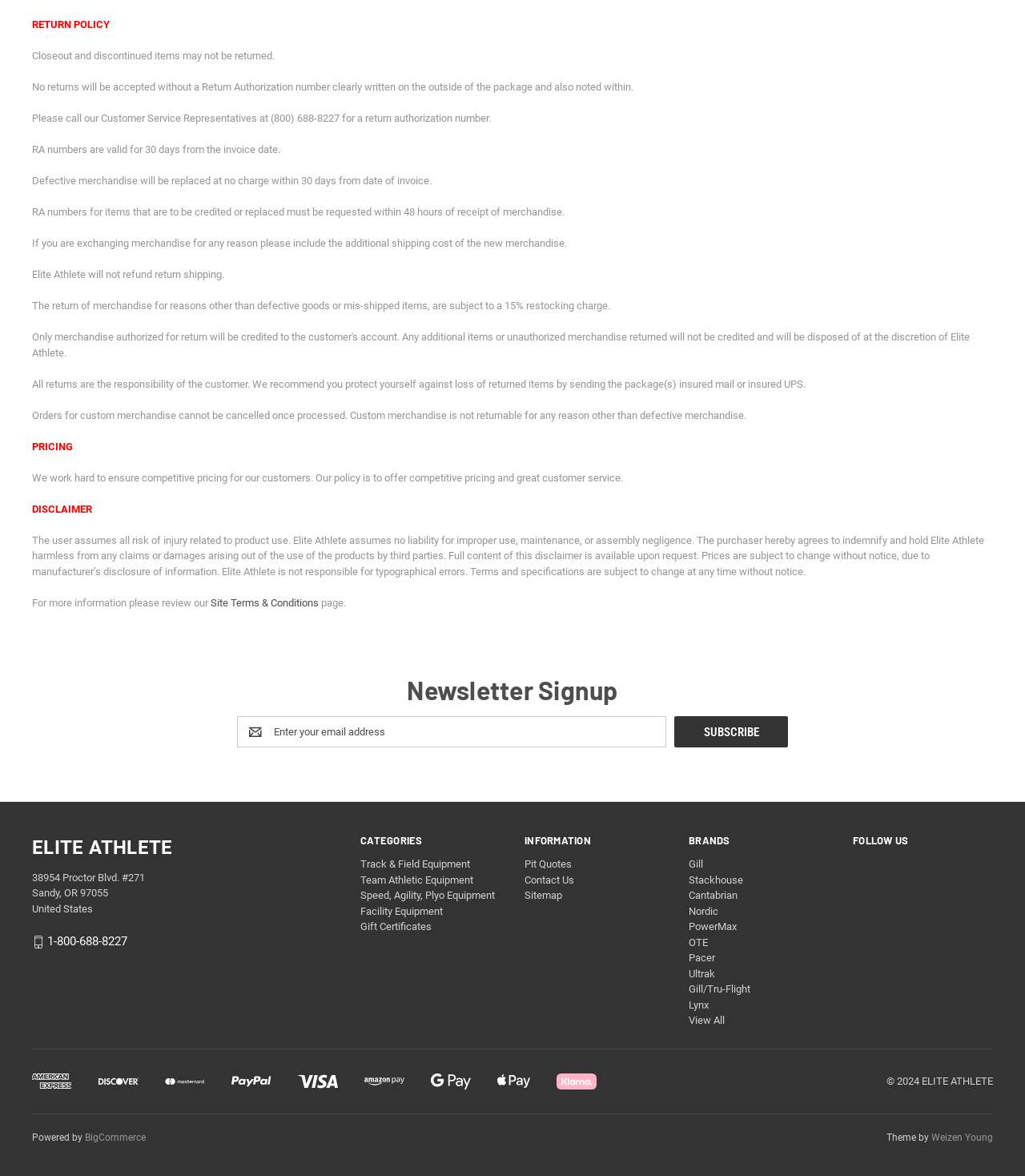What is the return policy for defective merchandise?
Please give a detailed and elaborate answer to the question based on the image.

According to the webpage, defective merchandise will be replaced at no charge within 30 days from the date of invoice.